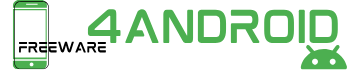What is the focus of 'Freeware4android'?
Answer the question with as much detail as possible.

The logo showcases a modern design combined with a smartphone graphic, and '4ANDROID' is written in bold green letters, symbolizing its focus on free software available for Android devices.